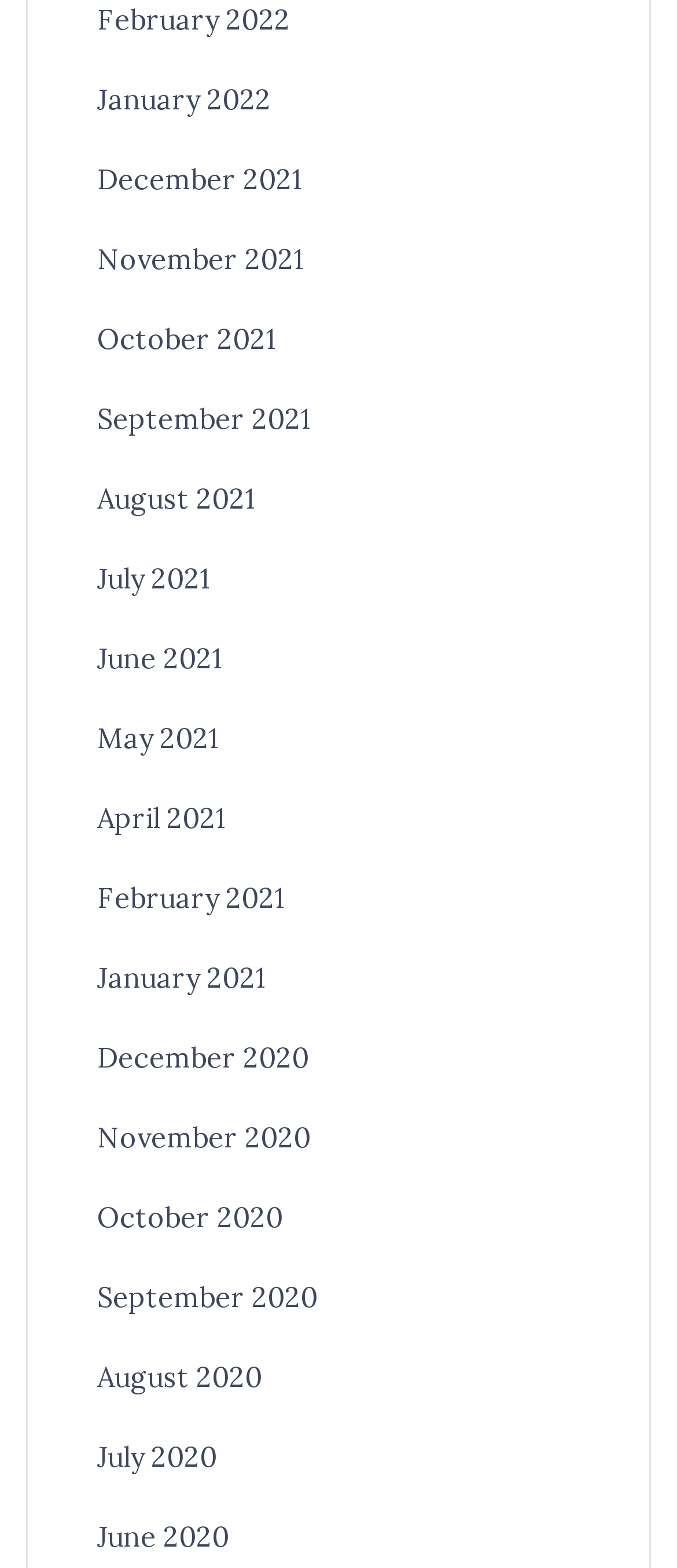How many links are there in the first row?
Please ensure your answer to the question is detailed and covers all necessary aspects.

I analyzed the bounding box coordinates of the links and found that the first four links (February 2022 to May 2022) have similar y1 and y2 coordinates, indicating they are in the same row.